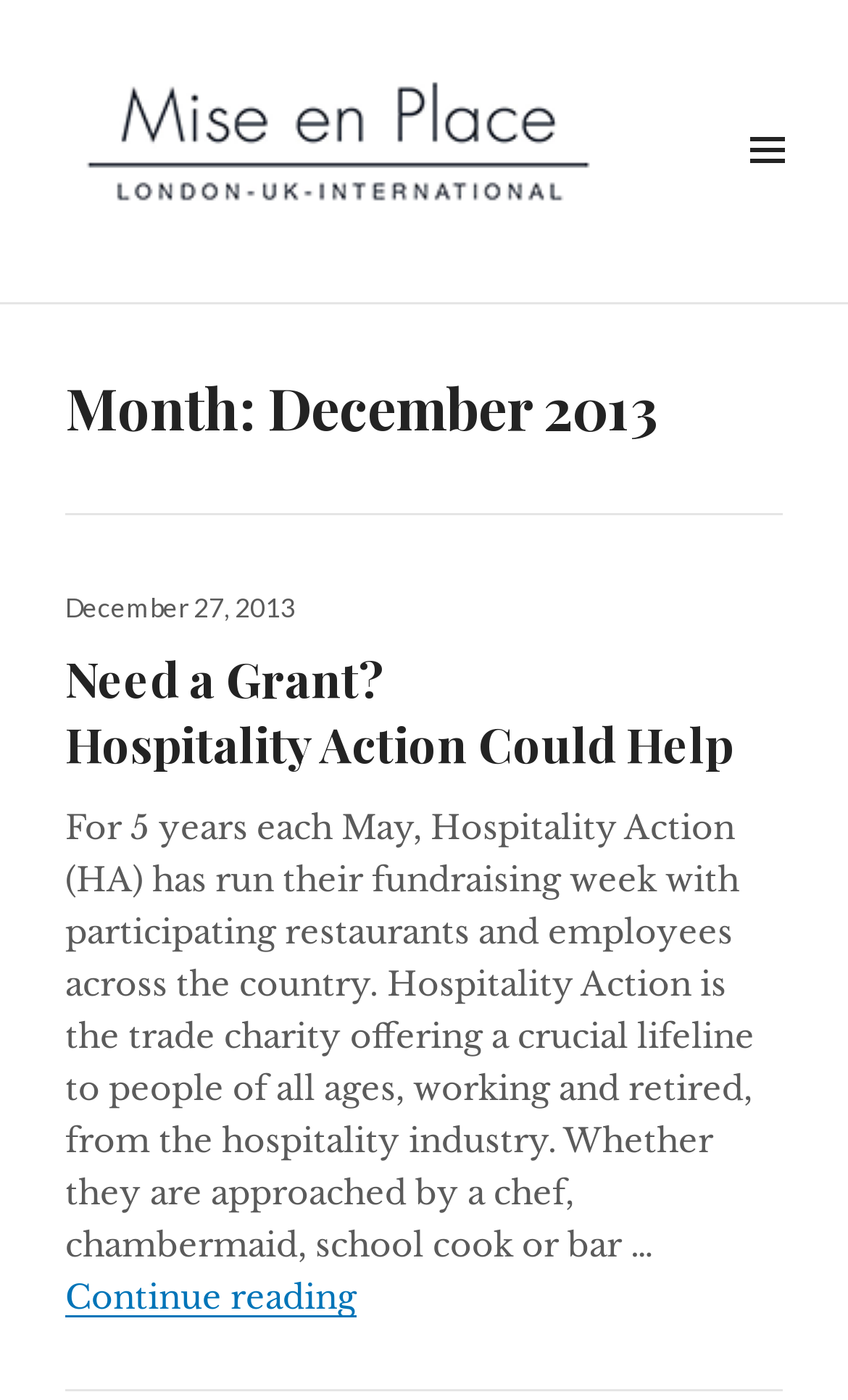Is the widgets button expanded?
Give a single word or phrase as your answer by examining the image.

No